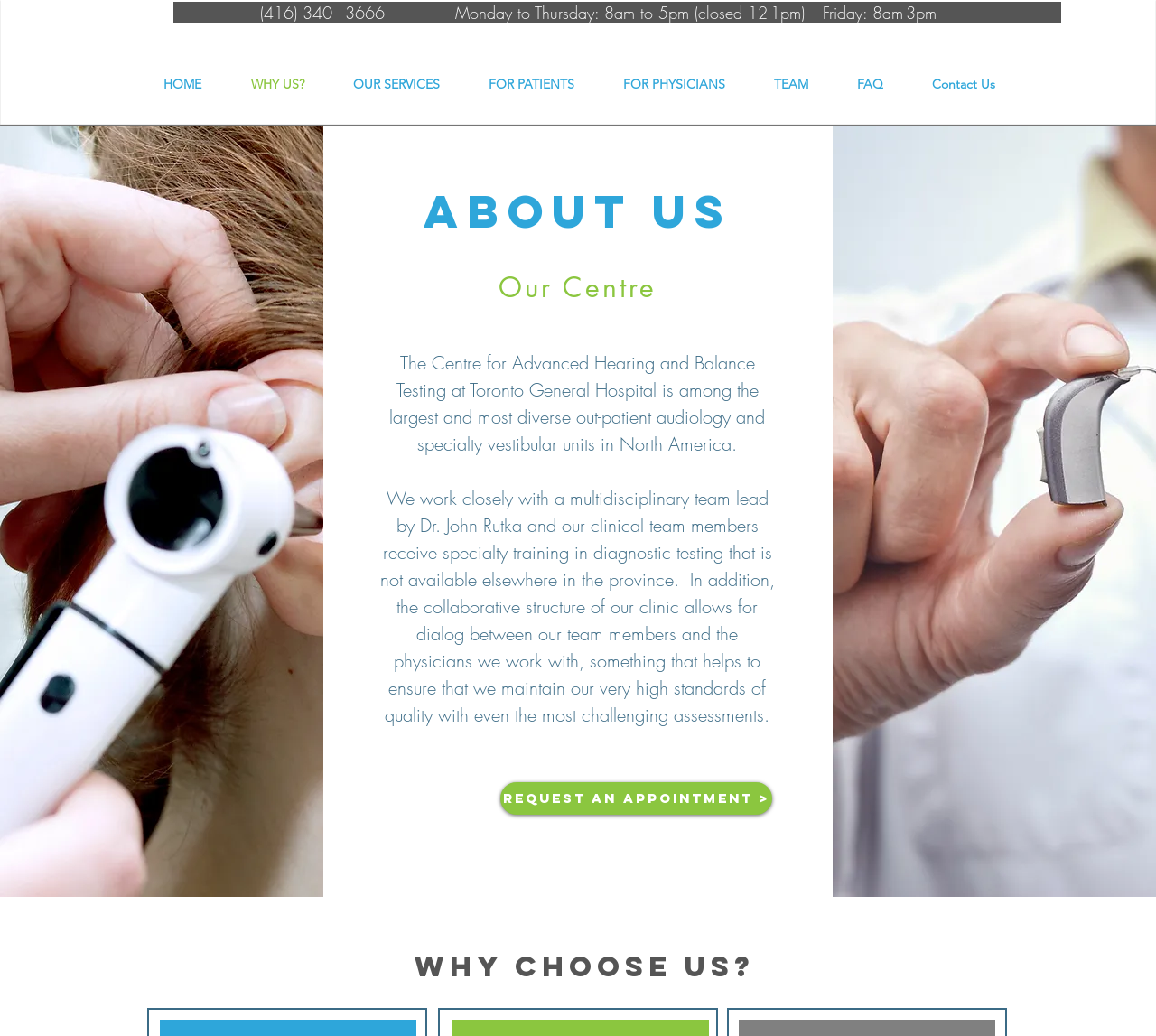Please answer the following question using a single word or phrase: 
What is the purpose of the 'Request An Appointment' link?

To schedule an appointment